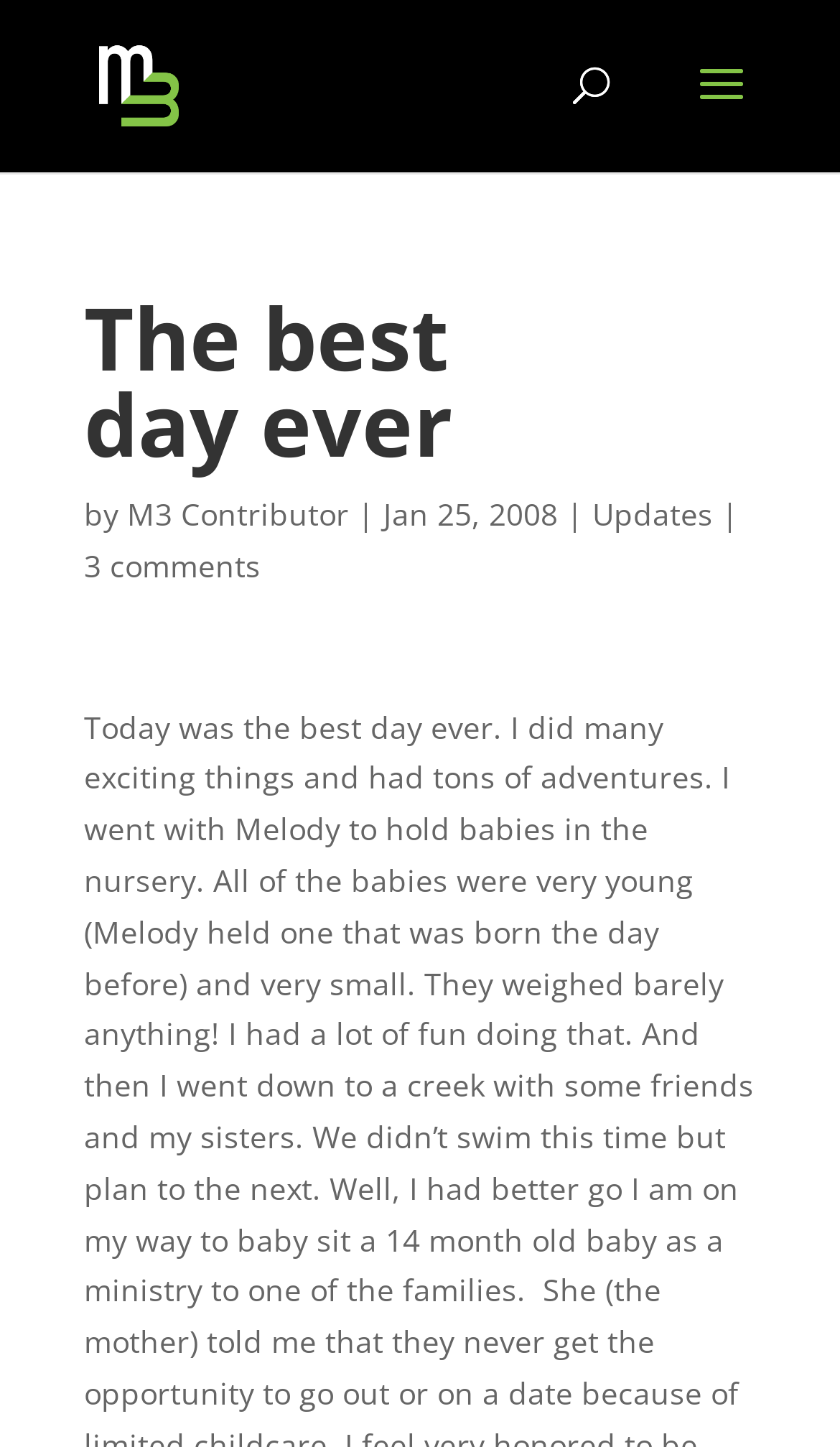What is the title of the post?
Please provide a single word or phrase based on the screenshot.

The best day ever